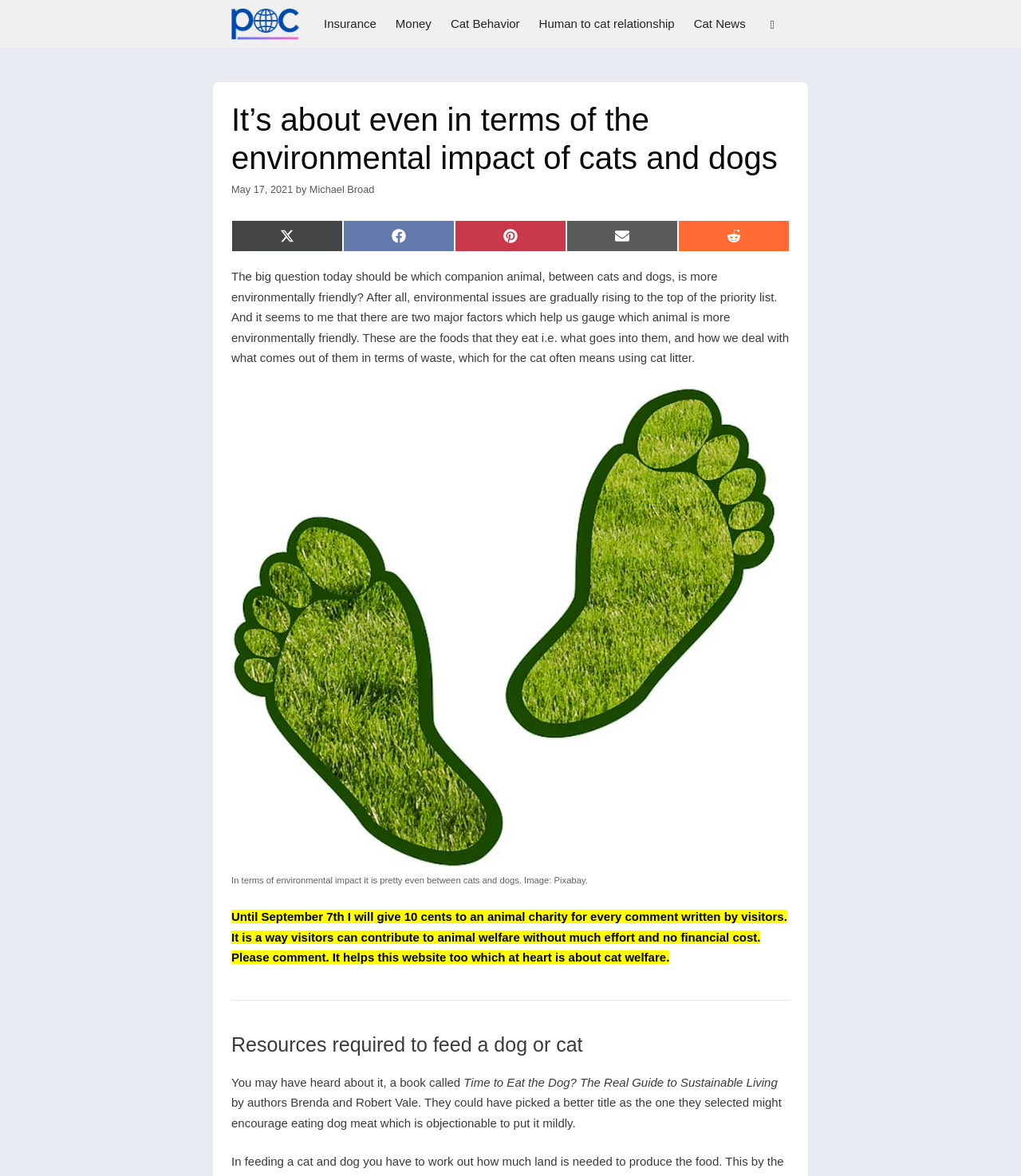Please determine the bounding box coordinates of the element's region to click for the following instruction: "Click on 'Alabama Auto Insurance Offices locate affordable coverage Near You'".

None